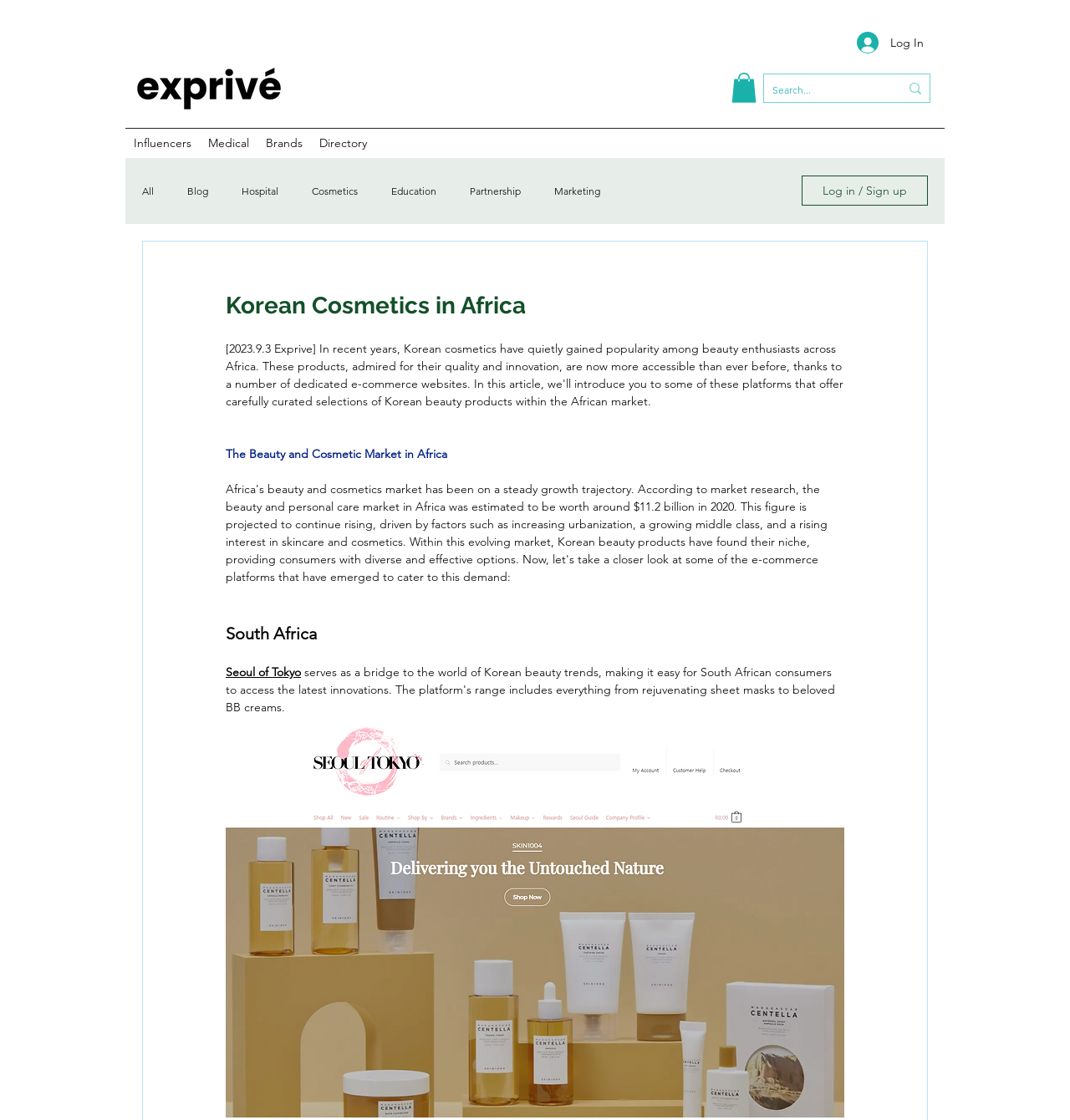What is the title or heading displayed on the webpage?

Korean Cosmetics in Africa